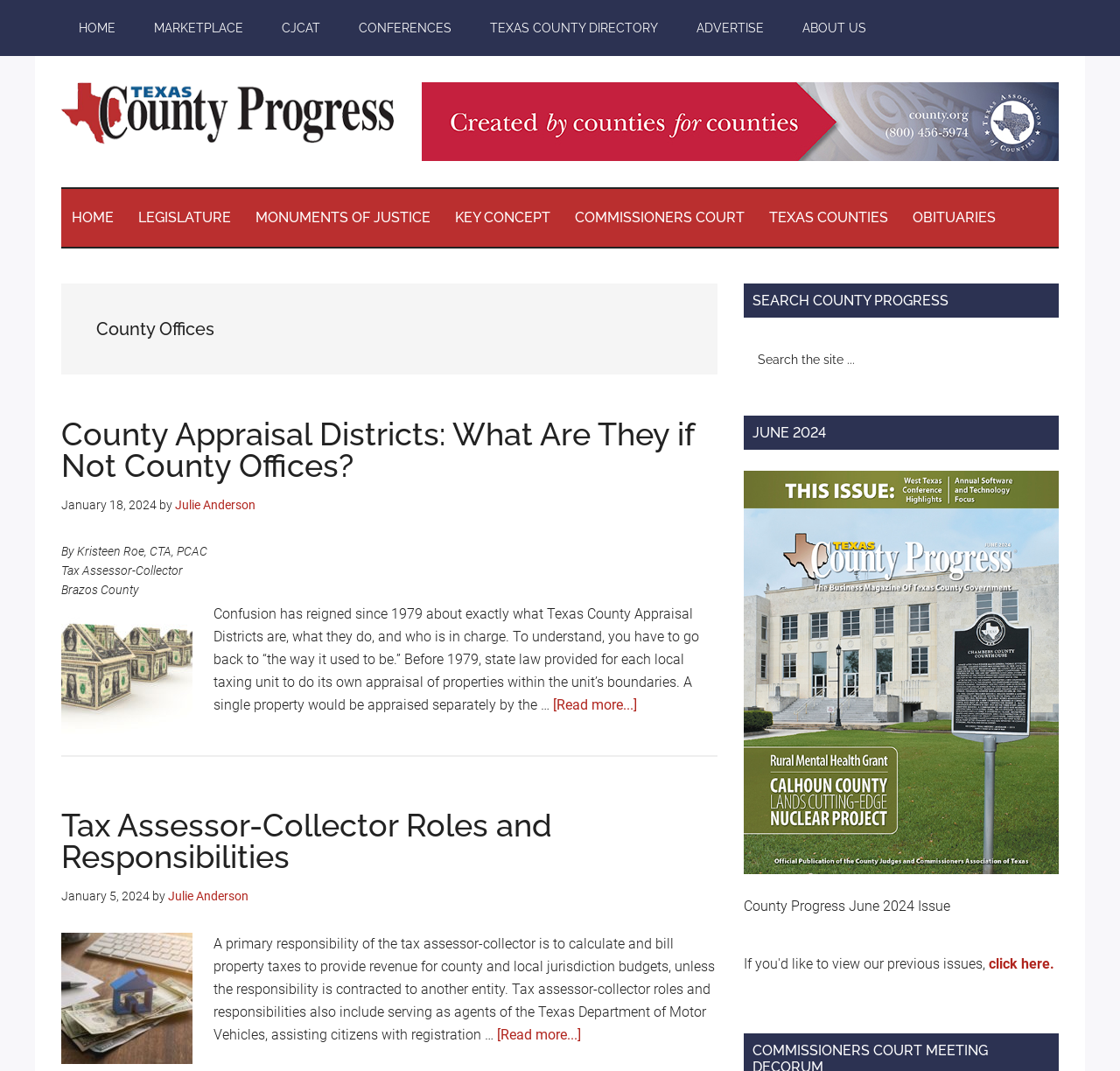What is the search function for?
Please provide a comprehensive answer based on the contents of the image.

The search function is located in the primary sidebar and has a placeholder text that says 'Search the site...', indicating that it is used to search for content within the website.